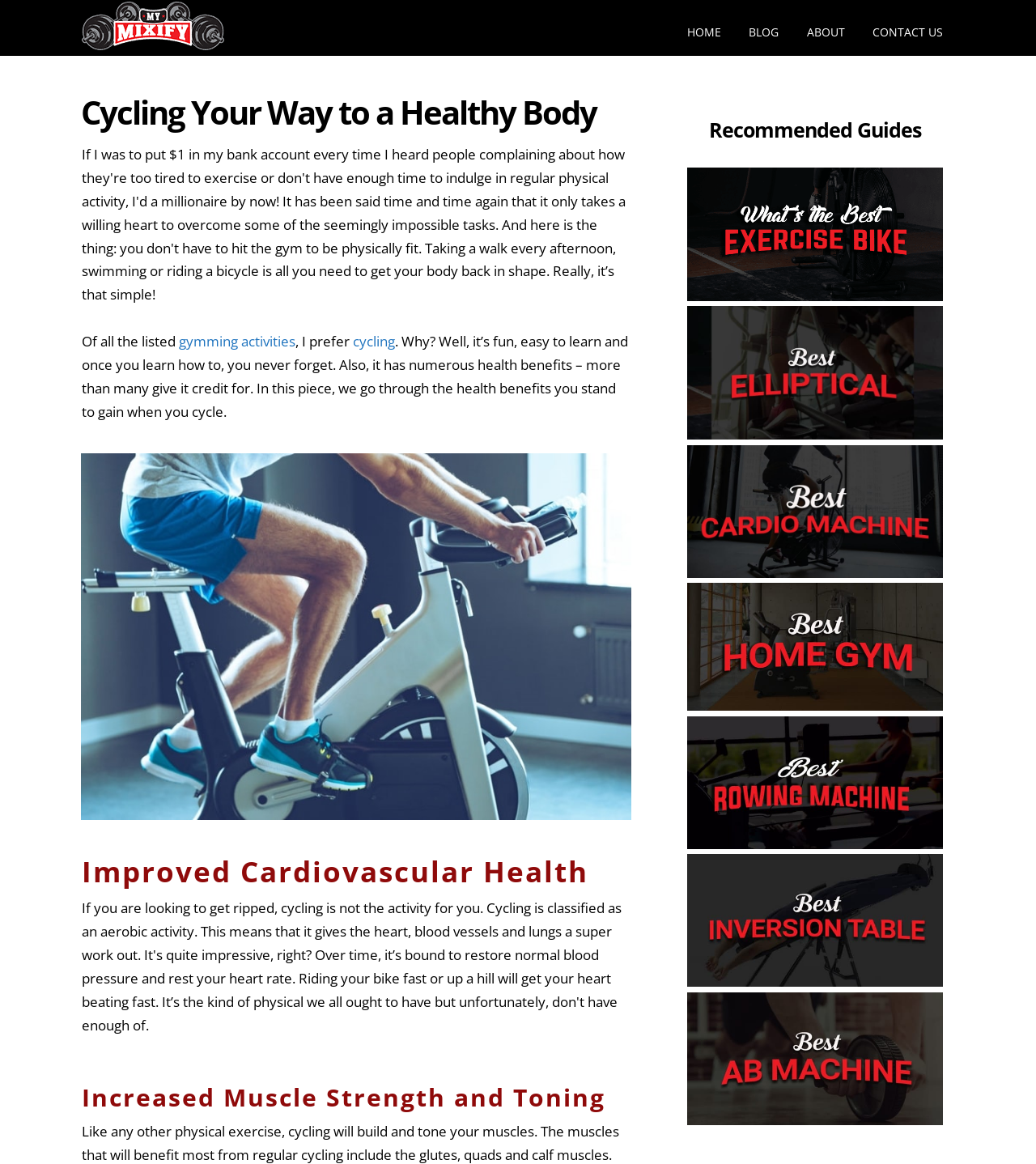Provide a comprehensive caption for the webpage.

The webpage is about cycling and its benefits for a healthy body. At the top left, there is a logo and a link to "MyMixify". On the top right, there are navigation links to "HOME", "BLOG", "ABOUT", and "CONTACT US". Below the navigation links, there is a section titled "Recommended Guides" with links to various exercise equipment, including a stationary exercise bike, elliptical trainer, cardio machines, home gym, rowing machine, inversion table, and ab workout machines, each accompanied by an image.

The main content of the webpage starts with a heading "Cycling Your Way to a Healthy Body" followed by a paragraph of text that explains the author's preference for cycling over other gymming activities. The text mentions that cycling is fun, easy to learn, and has numerous health benefits. Below the text, there is an image of a man spinning at the gym.

The webpage then lists the health benefits of cycling, including improved cardiovascular health and increased muscle strength and toning, each with its own heading.